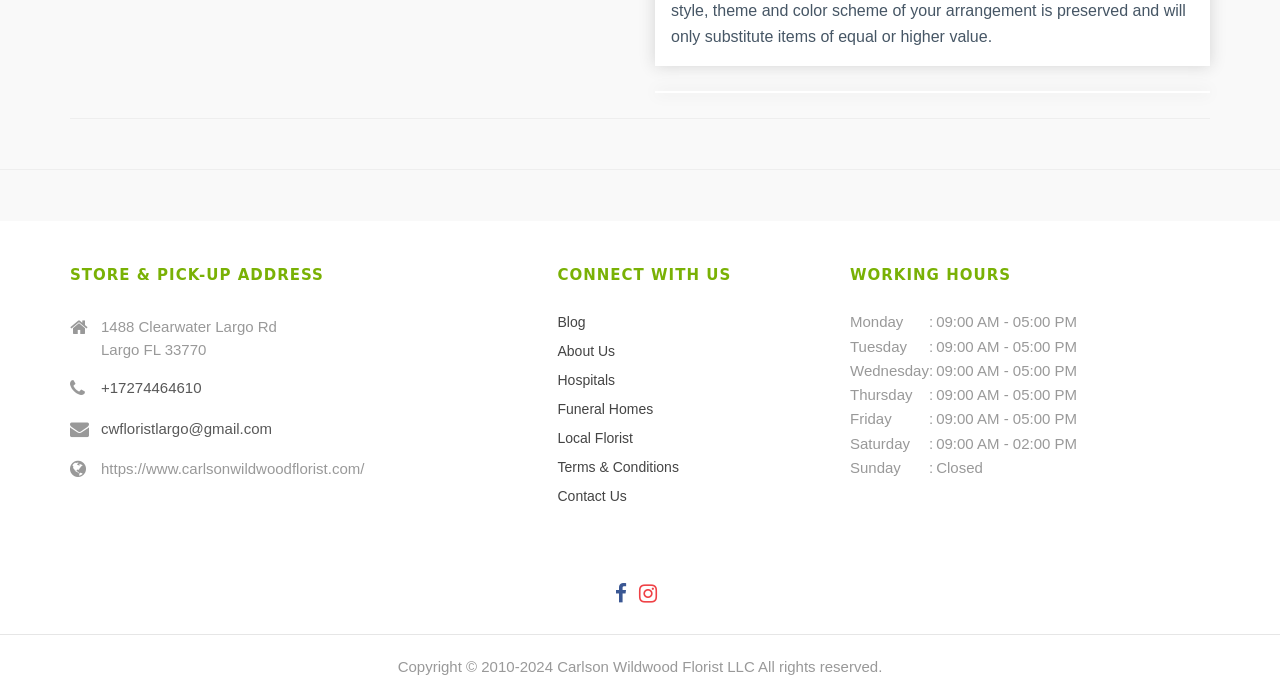What is the store's address?
Please provide a single word or phrase answer based on the image.

1488 Clearwater Largo Rd Largo FL 33770